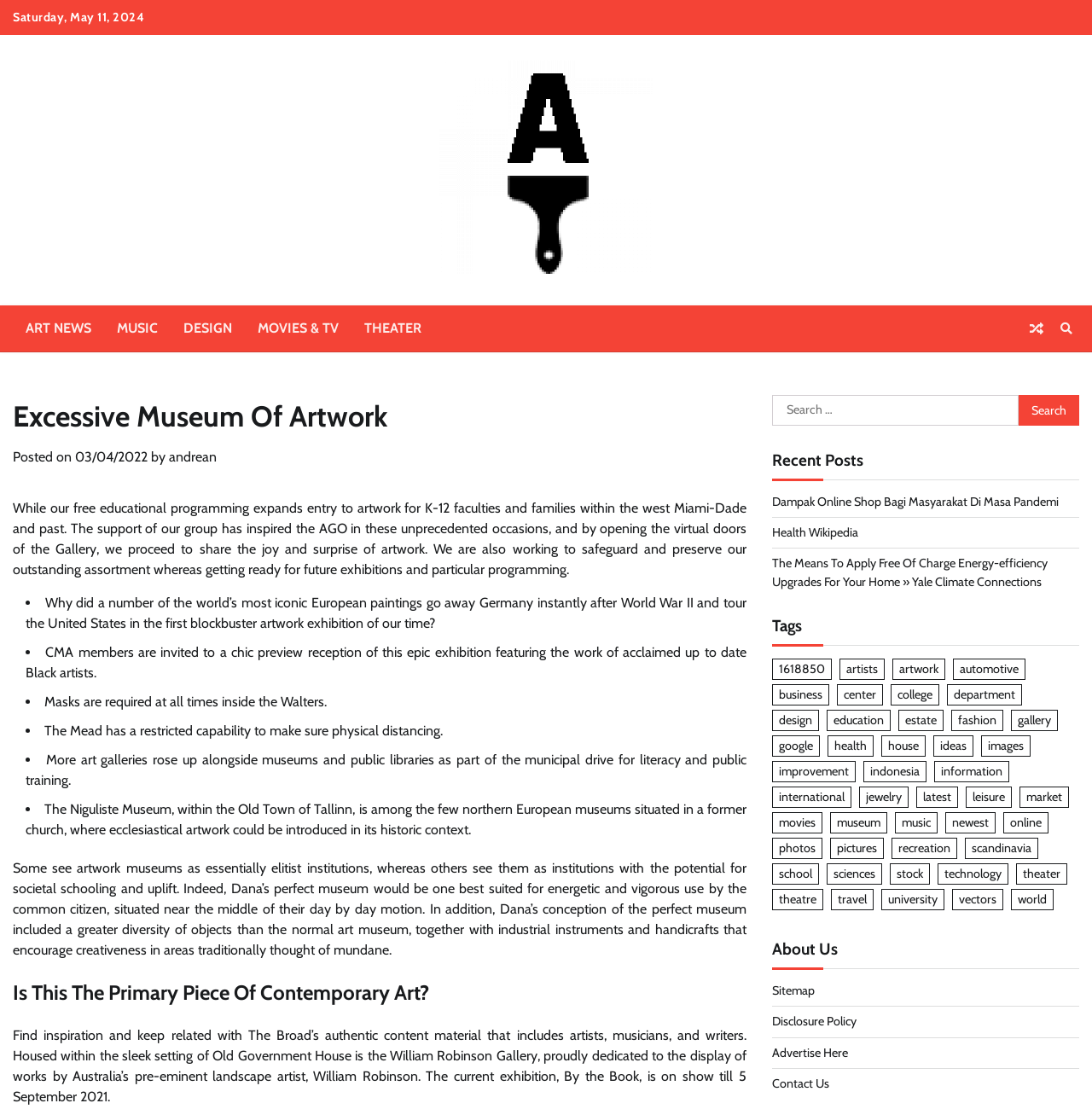Respond to the following question using a concise word or phrase: 
What is the date displayed at the top of the webpage?

Saturday, May 11, 2024